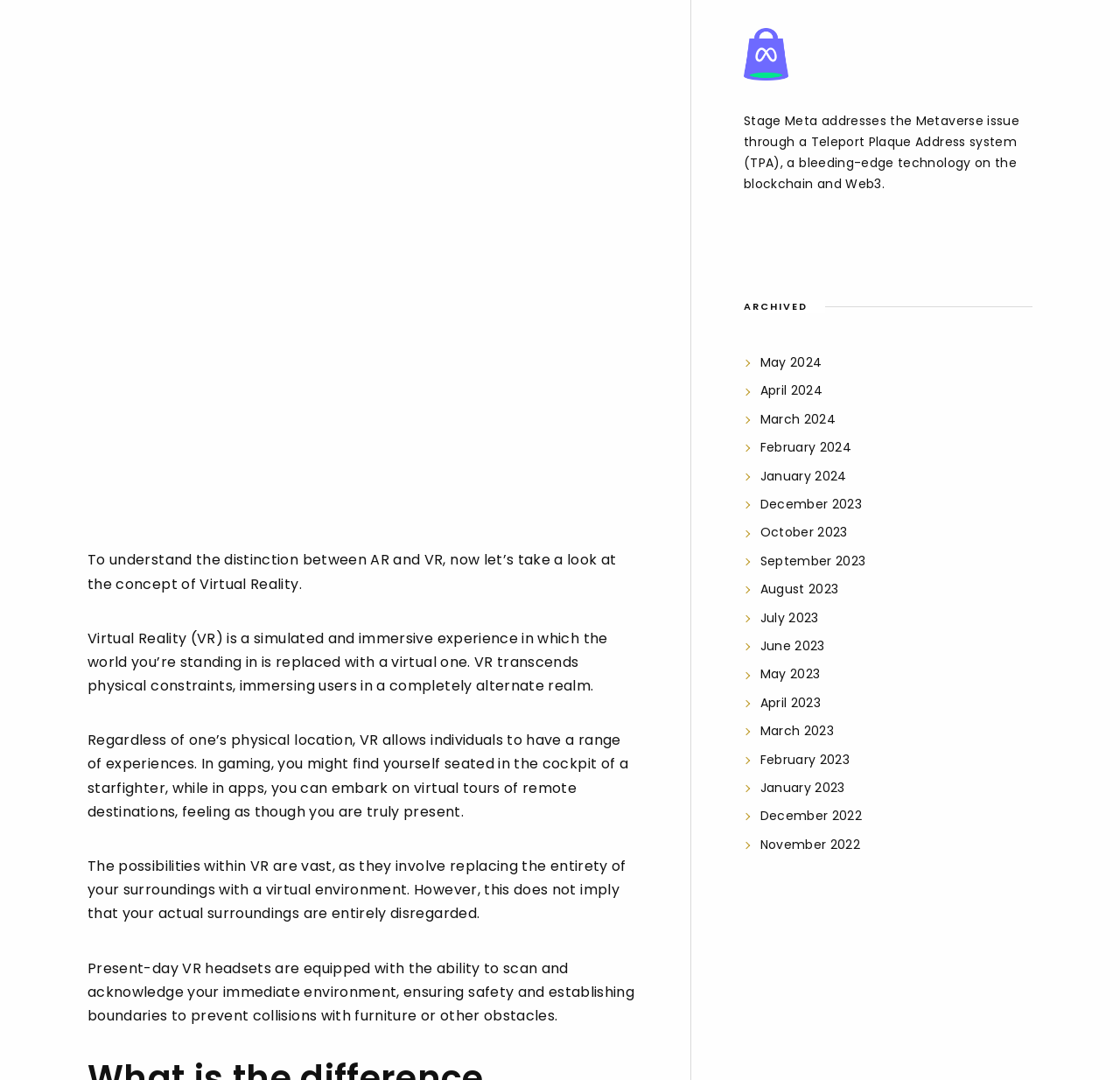What is the status of the content dated May 2024?
Use the information from the image to give a detailed answer to the question.

The webpage has a section with links to different months, and the link 'May 2024' is accompanied by the text 'ARCHIVED', indicating that the content dated May 2024 is archived.